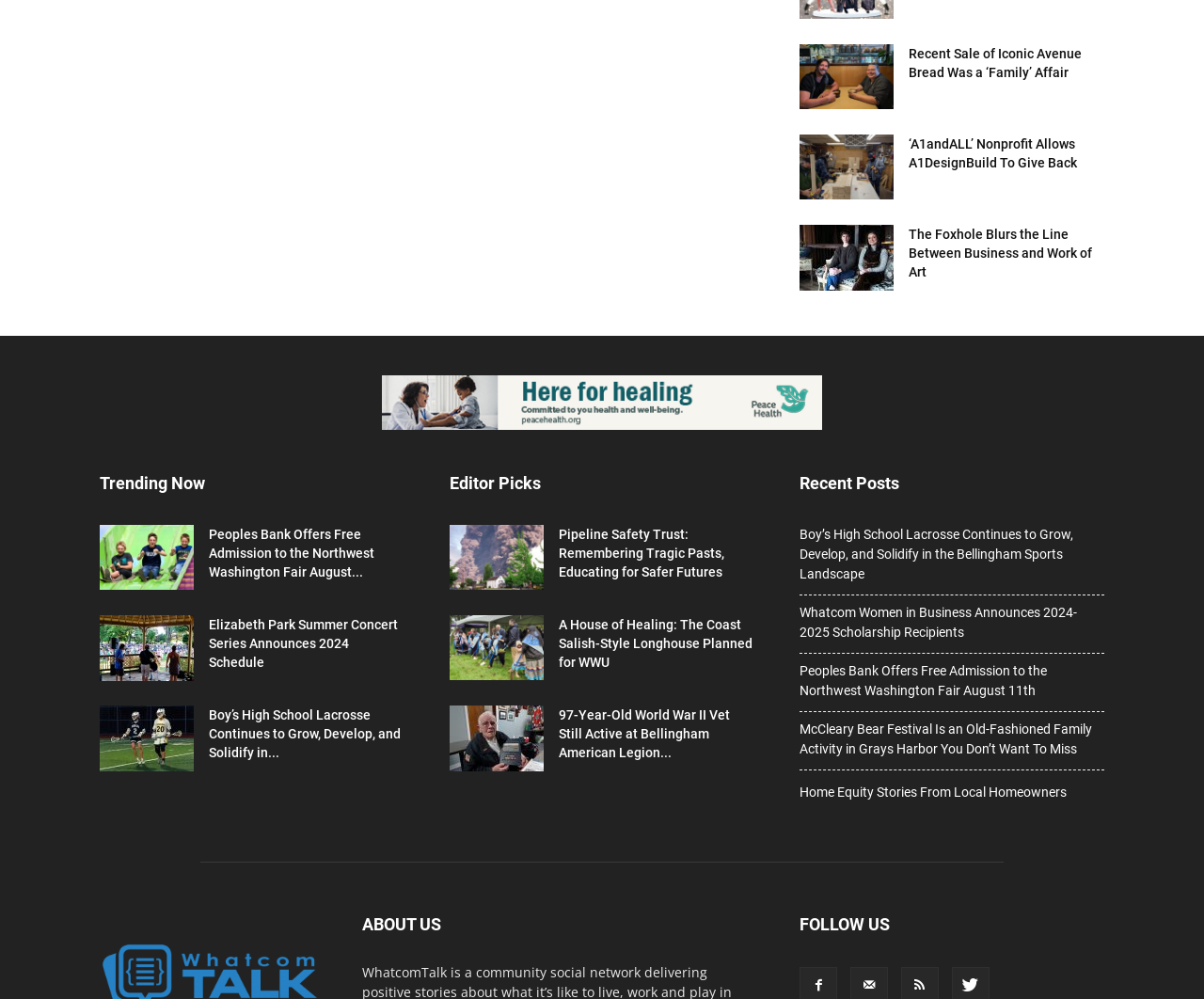Please indicate the bounding box coordinates of the element's region to be clicked to achieve the instruction: "Read about recent sale of iconic avenue bread". Provide the coordinates as four float numbers between 0 and 1, i.e., [left, top, right, bottom].

[0.664, 0.044, 0.742, 0.109]